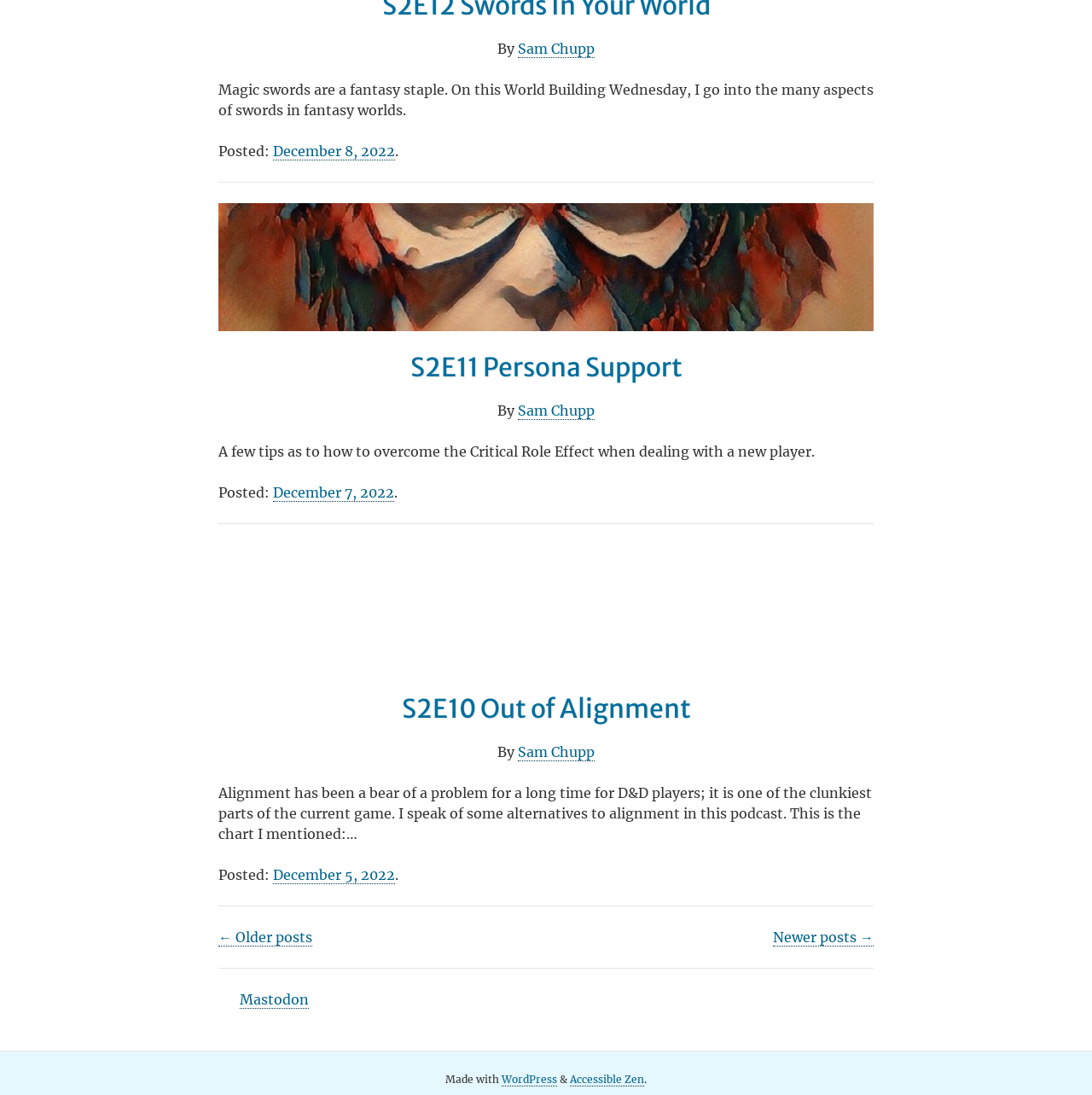Mark the bounding box of the element that matches the following description: "Sam Chupp".

[0.474, 0.679, 0.545, 0.695]